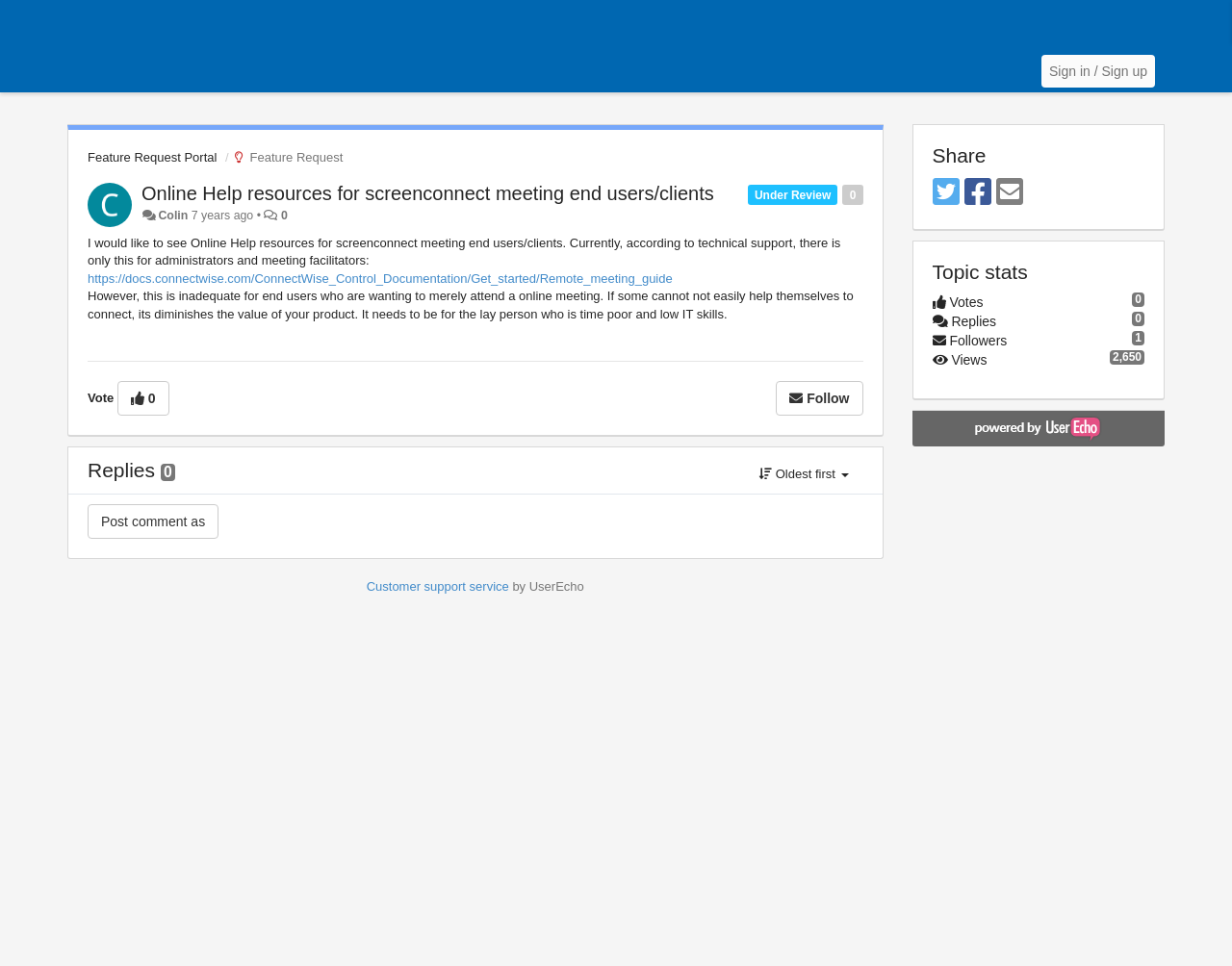What is the current status of this feature request?
Please give a detailed and elaborate answer to the question.

The current status of this feature request is 'Under Review' as indicated by the static text element on the webpage.